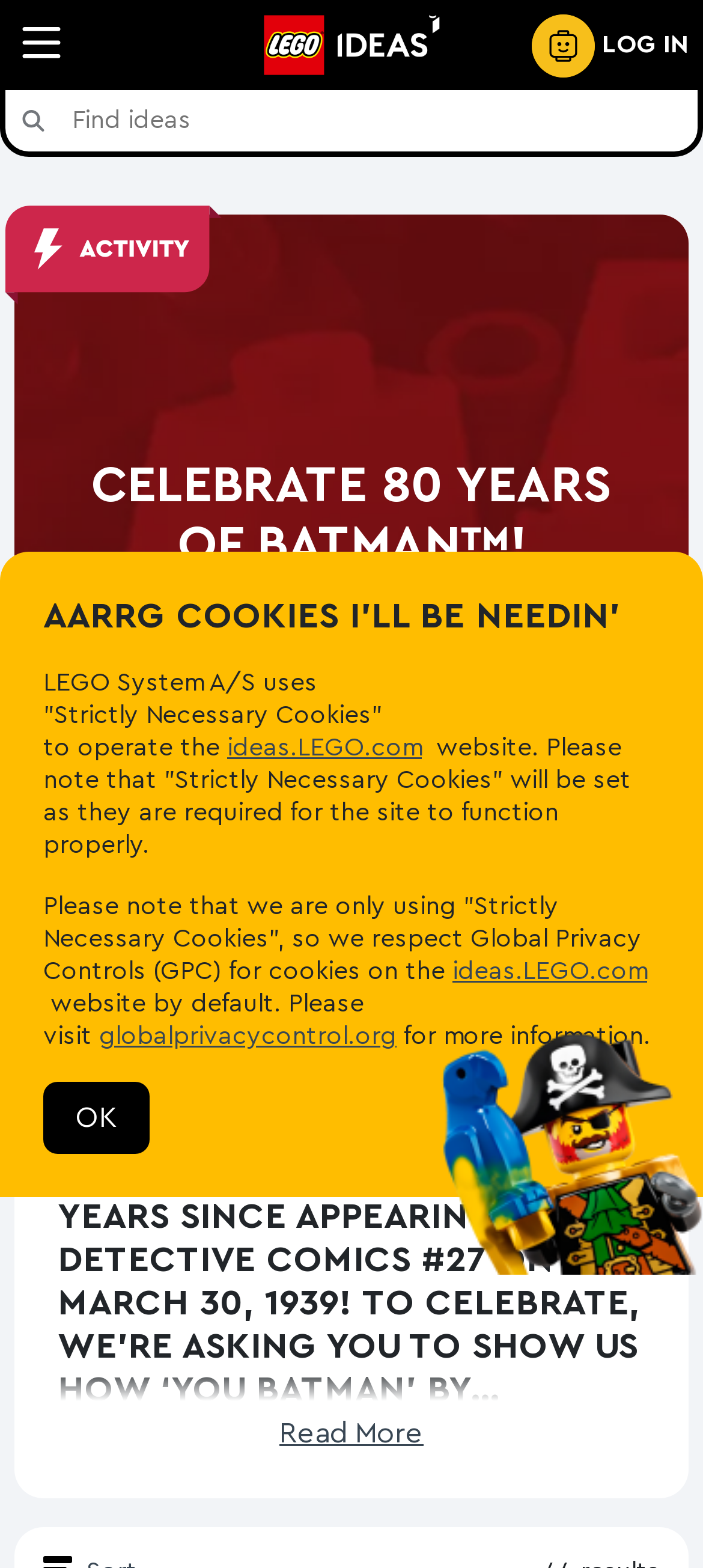What type of cookies does LEGO System A/S use on its website?
Please give a detailed answer to the question using the information shown in the image.

This information can be found in the section at the bottom of the webpage, which mentions that LEGO System A/S uses 'Strictly Necessary Cookies' to operate the website and respects Global Privacy Controls (GPC) for cookies.